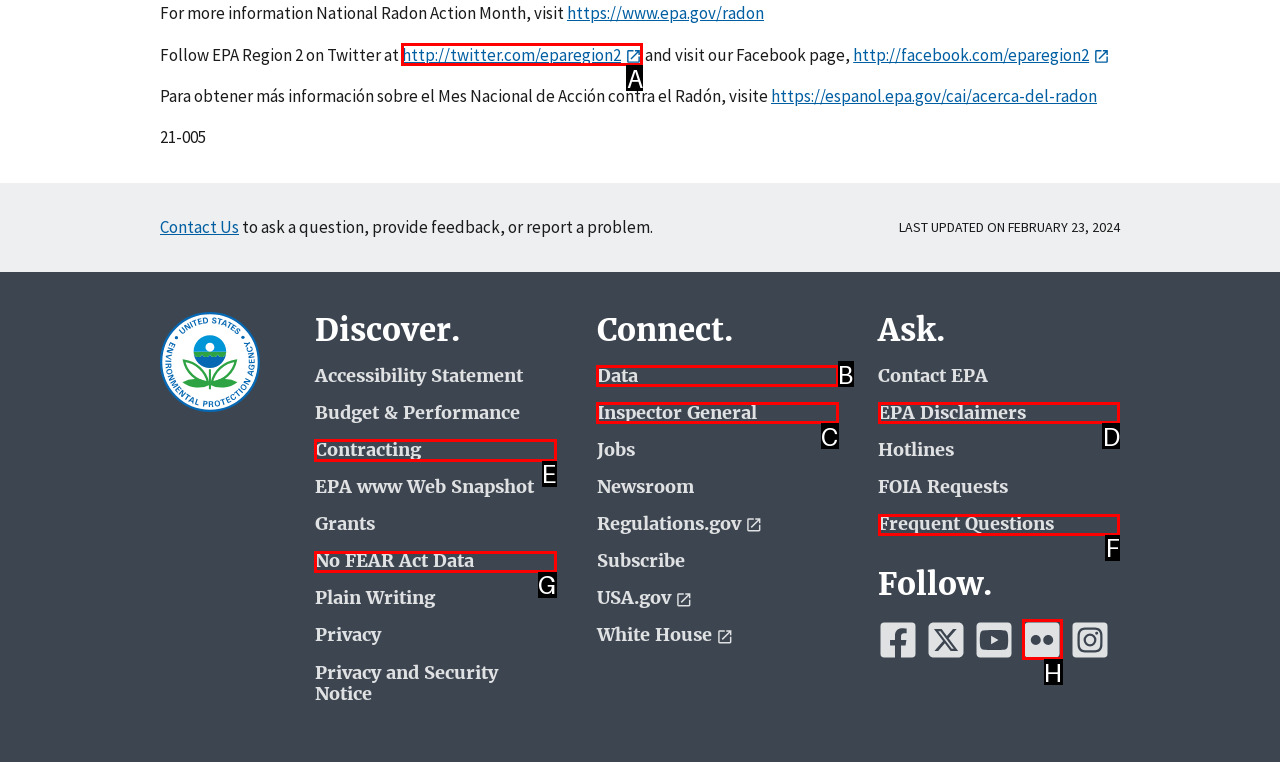Determine the letter of the UI element that will complete the task: Visit the EPA Region 2 Twitter page
Reply with the corresponding letter.

A